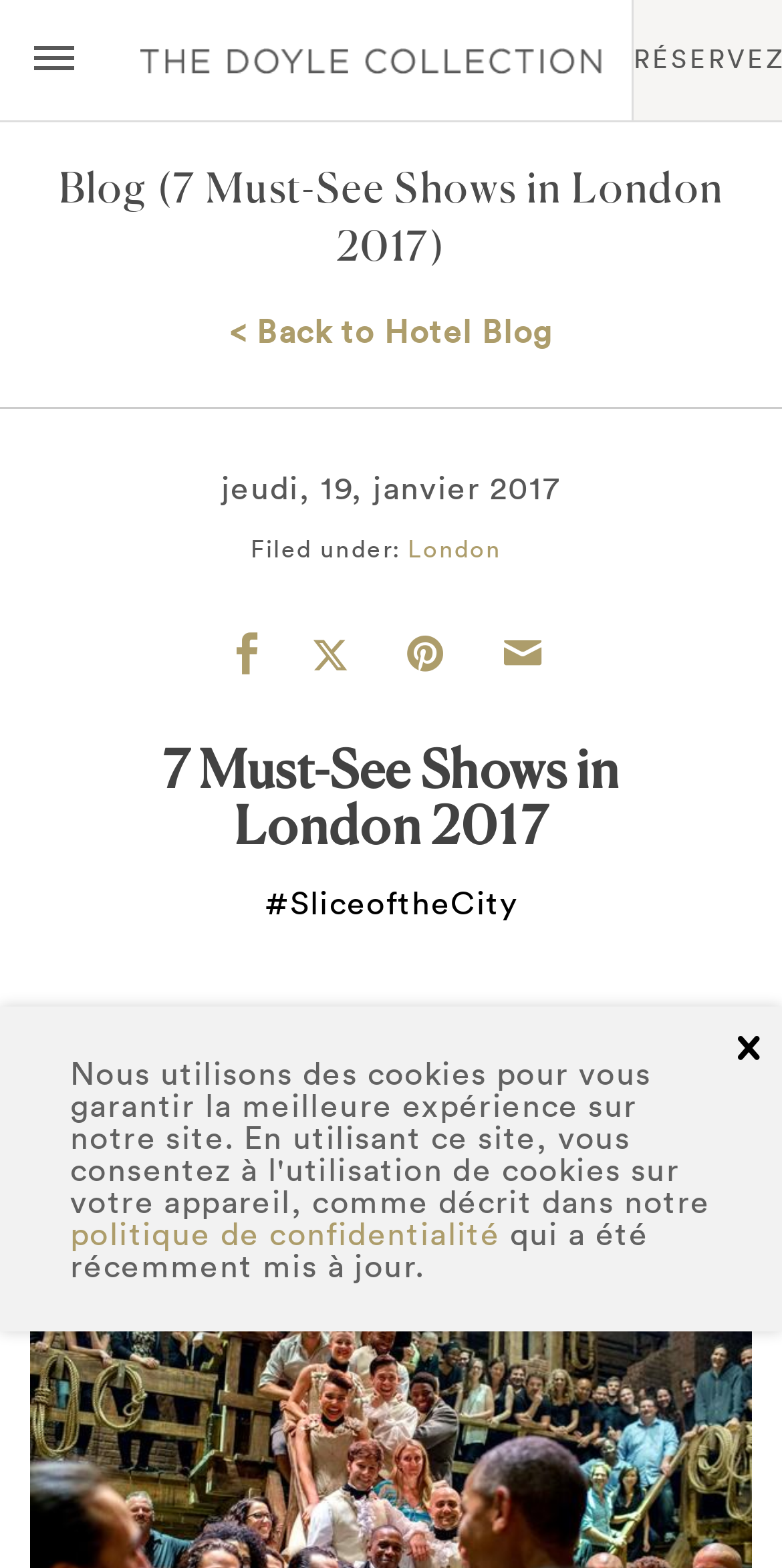Explain the webpage's layout and main content in detail.

The webpage appears to be a blog post about the best shows, plays, and musicals in London theatres in 2017. At the top, there is a link to a privacy policy and a static text indicating that the page has been recently updated. On the top right, there is a close button and a menu button. Below the menu button, there is a link to "Doyle" and a "RÉSERVEZ" button that spans the entire width of the page.

The main content of the page is divided into sections. The first section has a heading "Blog" with a link to the blog and a "Back to Hotel Blog" link below it. There is a horizontal separator below this section. The next section has a static text indicating the date "jeudi, 19, janvier 2017". Below this, there is a description list with a term "Filed under:" and a detail link to "London".

The main article has a heading "7 Must-See Shows in London 2017" and a subheading "#SliceoftheCity". The article text describes the new theatre shows in London in 2017 and recommends catching at least one of them when staying at a Doyle Collection's London hotel.

There are also four social media links on the right side of the article, represented by icons.